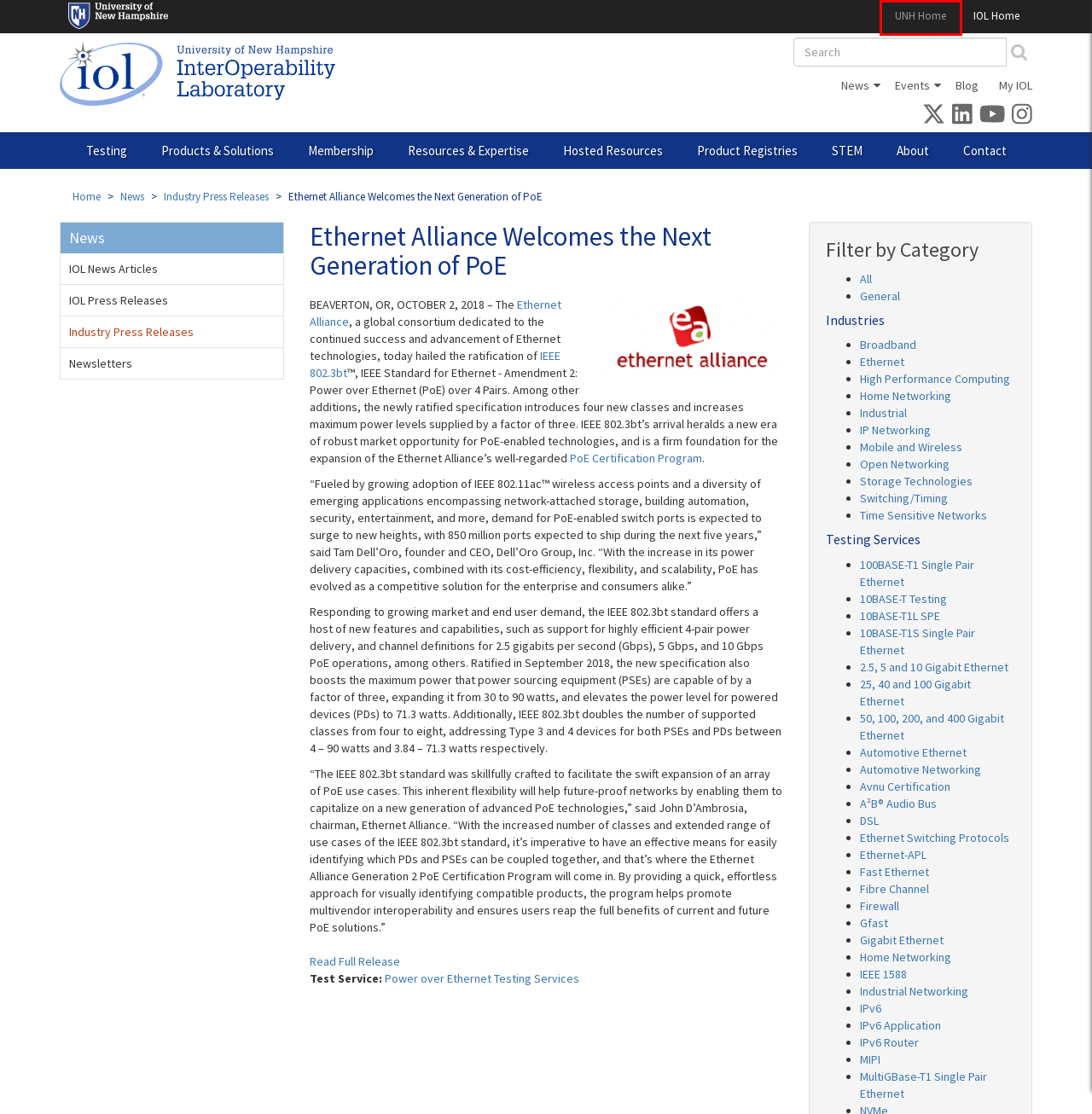You have a screenshot of a webpage with a red rectangle bounding box. Identify the best webpage description that corresponds to the new webpage after clicking the element within the red bounding box. Here are the candidates:
A. E. Privacy Policy | University System of New Hampshire
B. University of New Hampshire | University of New Hampshire
C. Broadband Forum Gfast Certified Interoperable Products | BBF Gfast Certified Interoperable Products
D. BBF.069 Certification - Broadband Forum
E. BBF.398 Carrier-Grade Wi-Fi - Broadband Forum
F. Certified Products | Ethernet Alliance PoE Certified Products
G. IEEE SA - Standards
H. UNHInnovation Shop

B